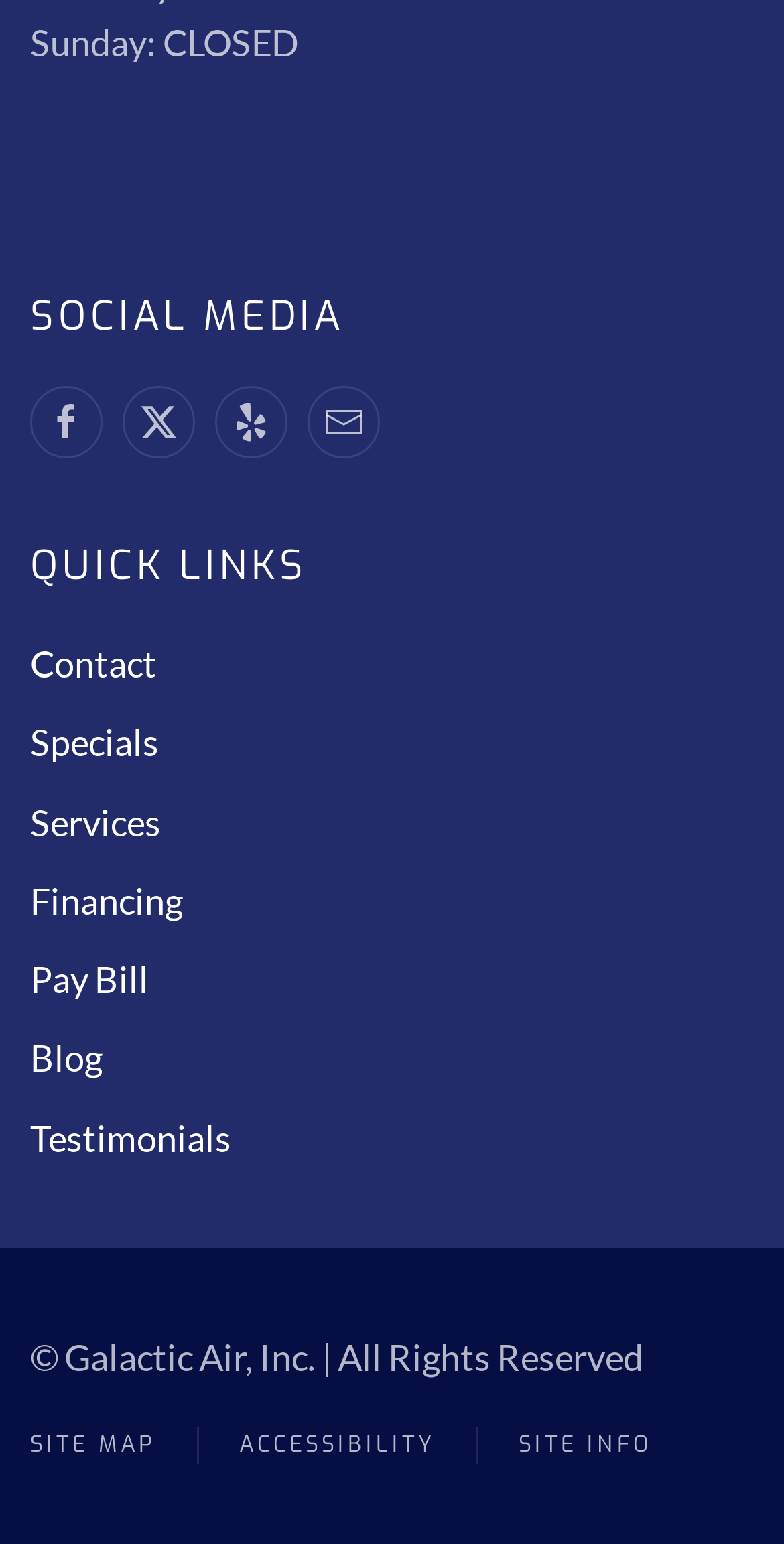Look at the image and write a detailed answer to the question: 
What is the copyright information at the bottom of the webpage?

The copyright information can be found at the bottom of the webpage. It is located in the StaticText element with the text 'Galactic Air, Inc. | All Rights Reserved'.